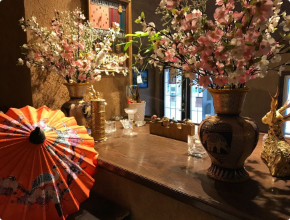Generate an in-depth description of the image you see.

The image depicts an inviting and elegantly decorated corner of a restaurant, likely a Thai establishment given the context. The scene is adorned with vibrant pink flowering plants that evoke a sense of tranquility and natural beauty. On the left, an orange parasol adds a splash of color and cultural flair, hinting at themes of tradition and celebration. The background features rich wooden textures, enhancing the warm and cozy ambiance of the dining area. This space is designed to provide guests with a memorable culinary experience, reflecting the exquisite Thai flavors the restaurant aims to offer. The overall aesthetic is one of elegance, comfort, and cultural richness, perfect for indulging in a delightful meal.